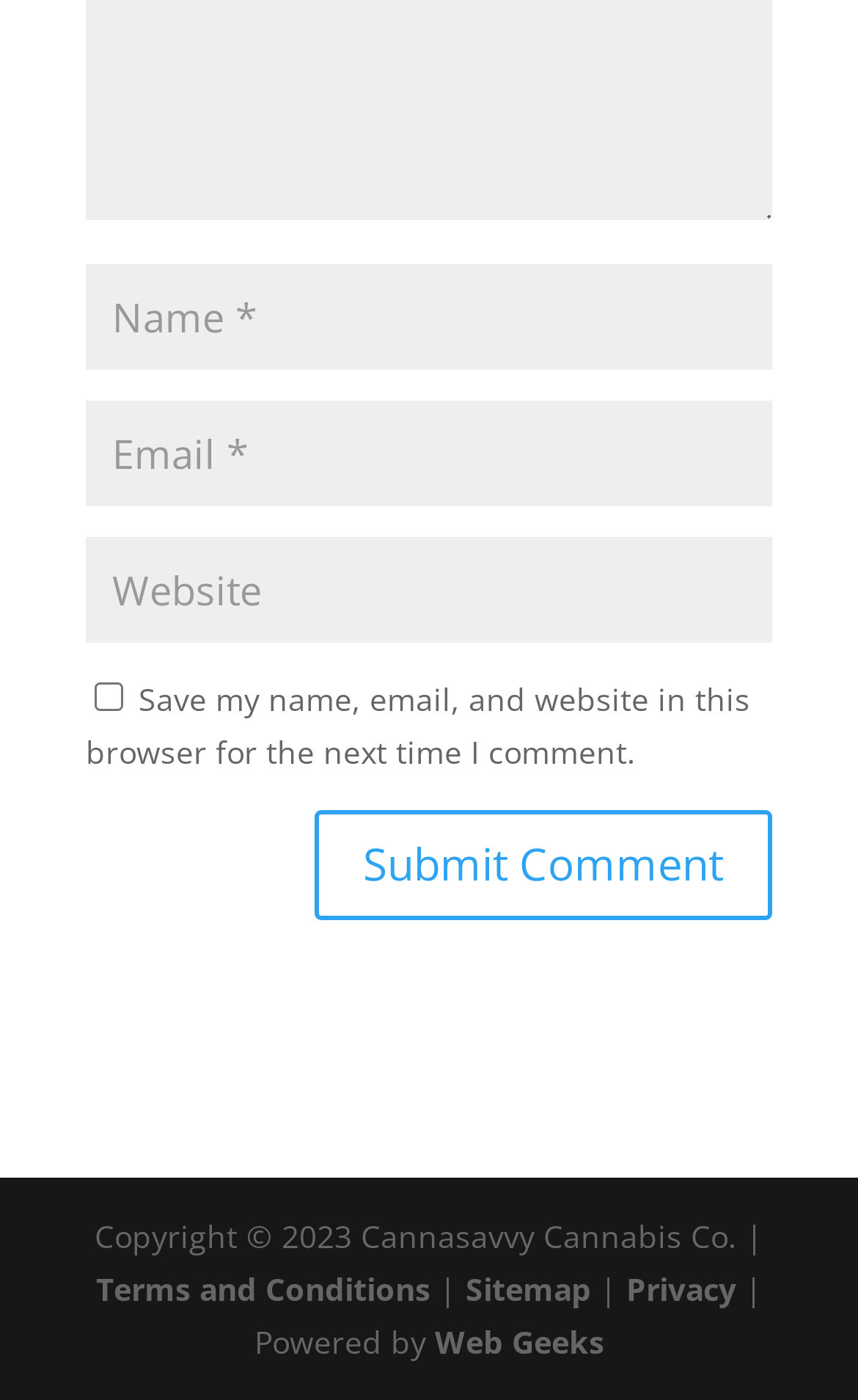Could you provide the bounding box coordinates for the portion of the screen to click to complete this instruction: "Input your email"?

[0.1, 0.287, 0.9, 0.362]